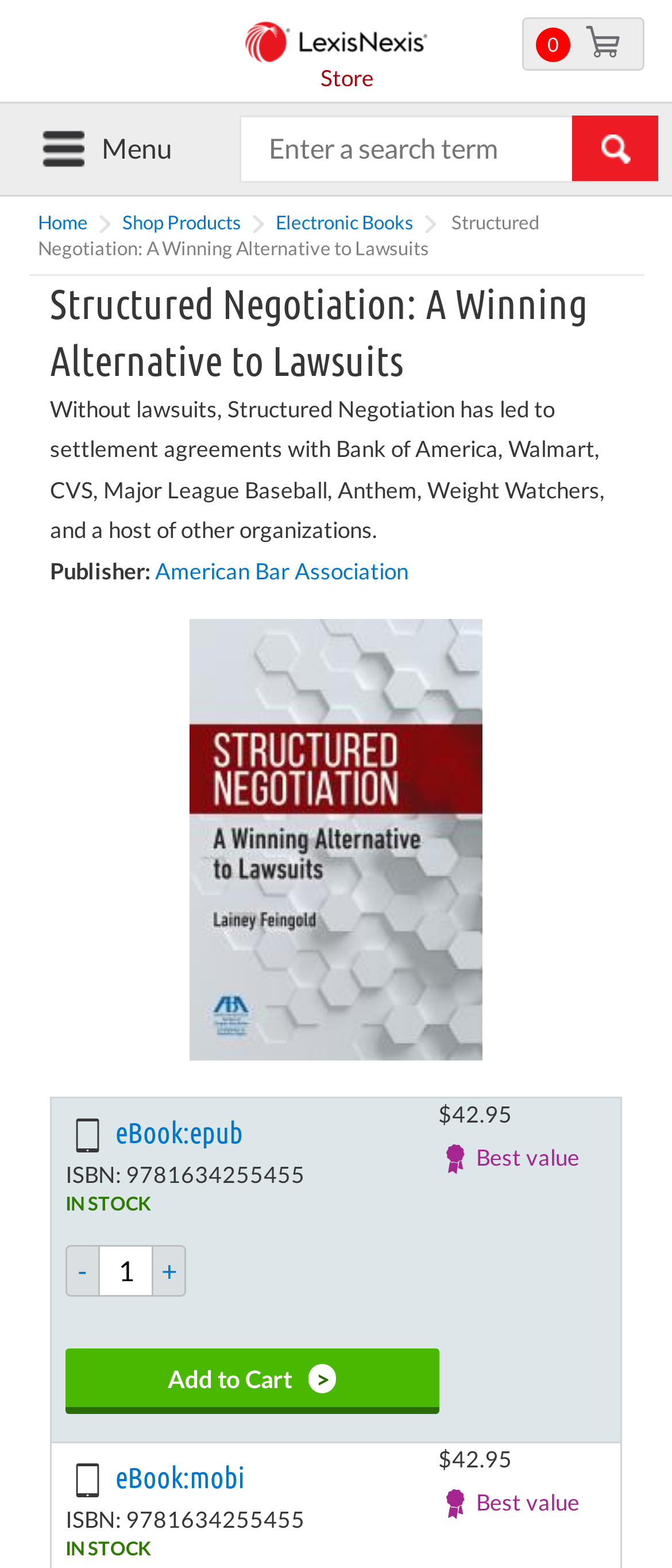Show the bounding box coordinates for the element that needs to be clicked to execute the following instruction: "Increase quantity". Provide the coordinates in the form of four float numbers between 0 and 1, i.e., [left, top, right, bottom].

[0.226, 0.794, 0.277, 0.827]